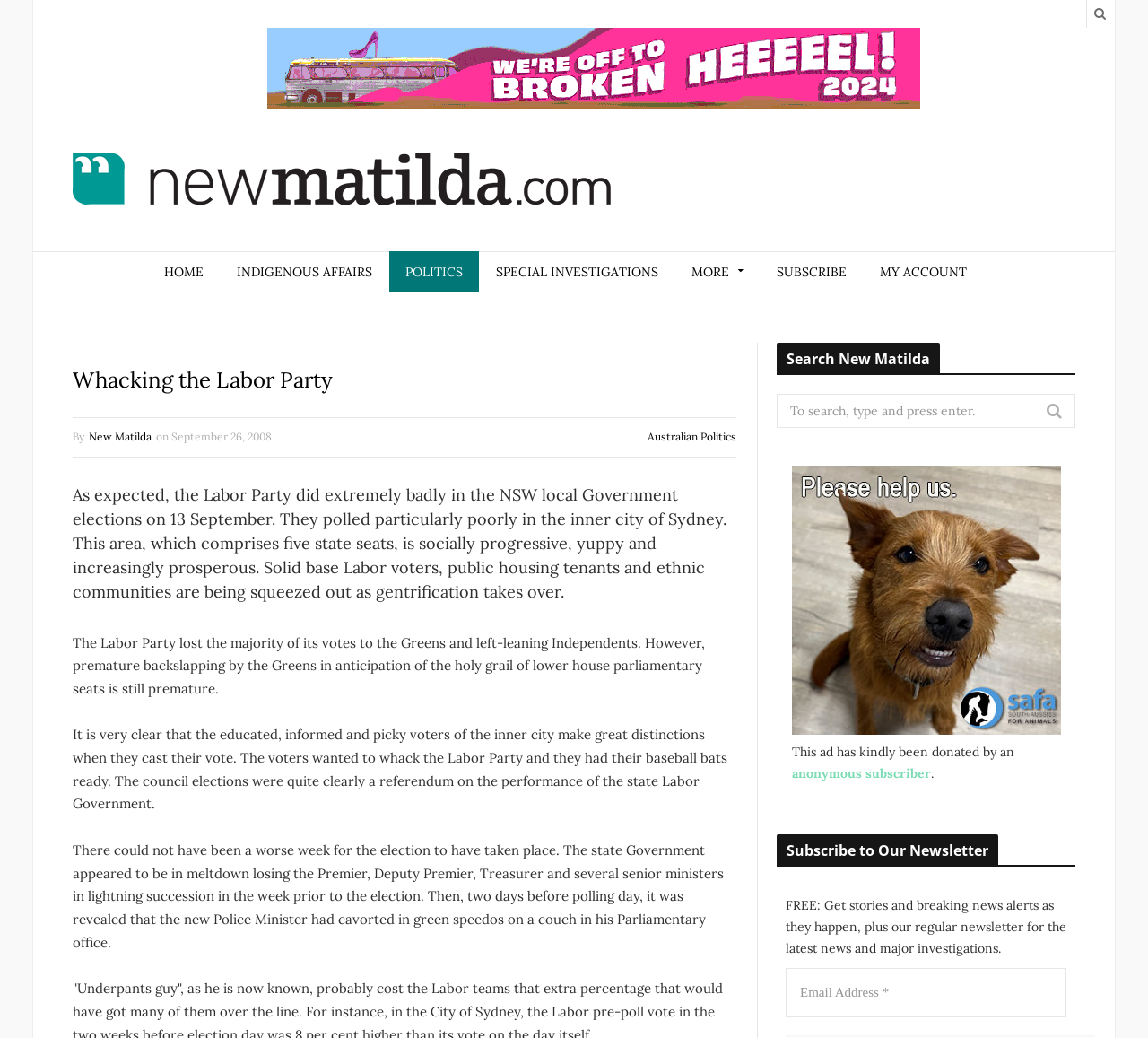Please determine the bounding box coordinates of the clickable area required to carry out the following instruction: "Click on the New Matilda link". The coordinates must be four float numbers between 0 and 1, represented as [left, top, right, bottom].

[0.063, 0.146, 0.532, 0.204]